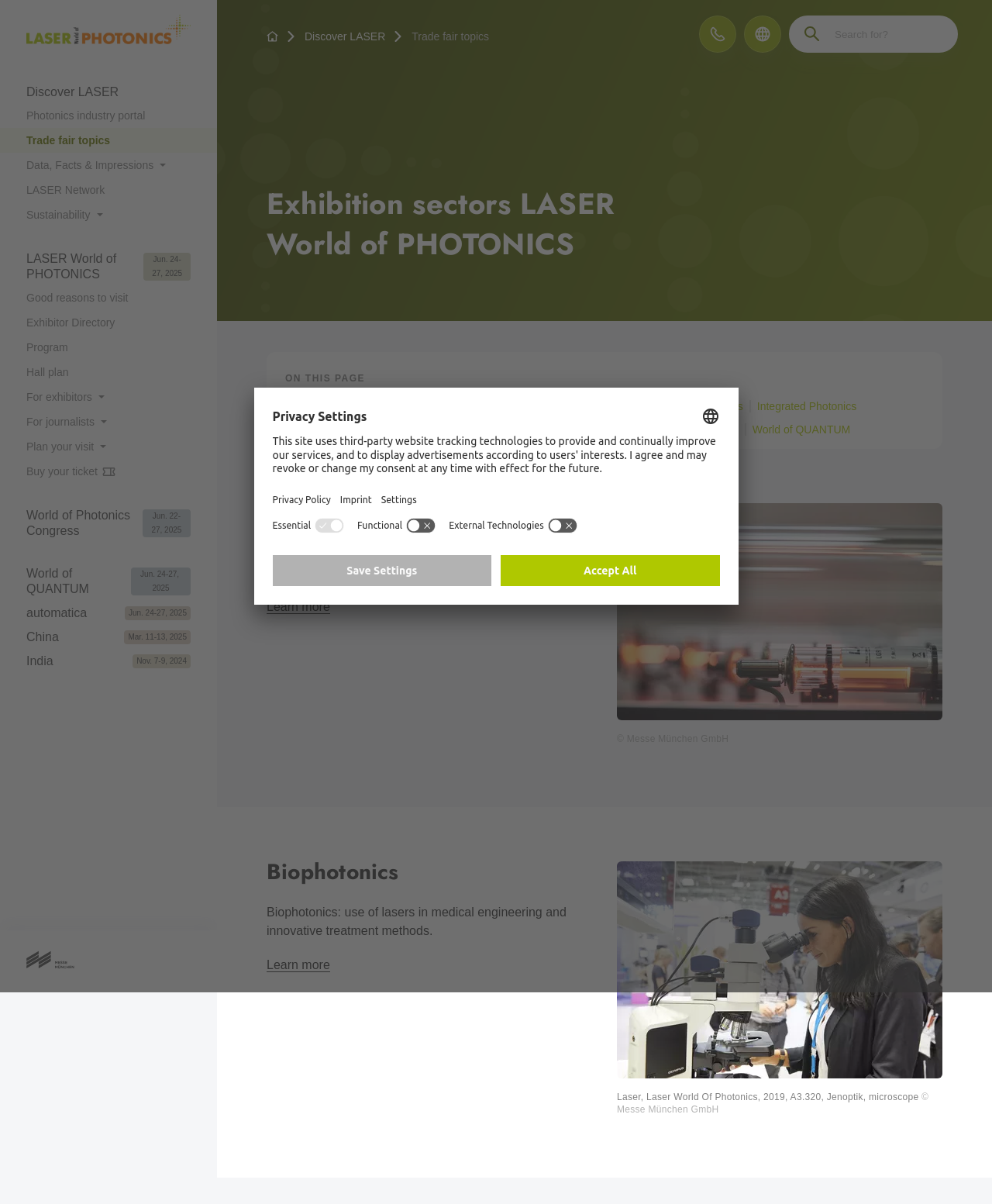Locate the bounding box coordinates for the element described below: "Company Description". The coordinates must be four float values between 0 and 1, formatted as [left, top, right, bottom].

None